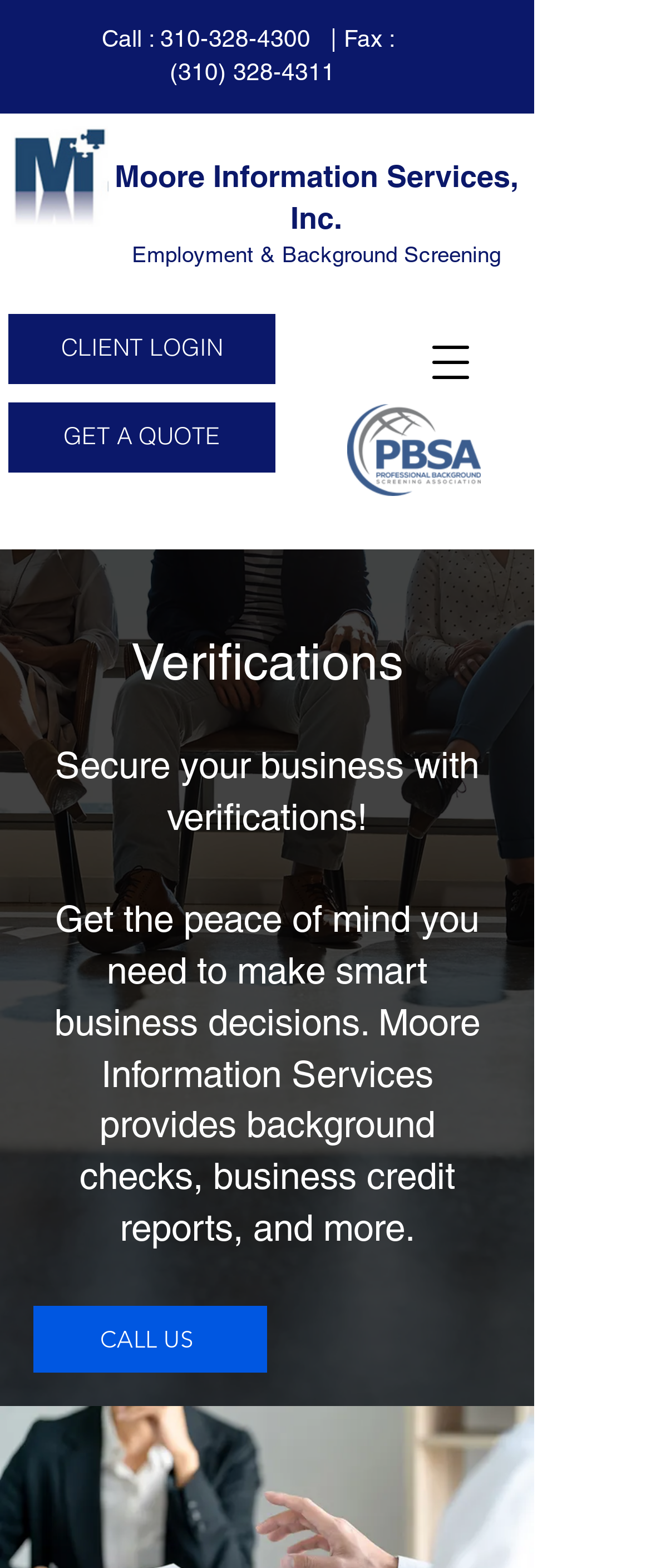What is the purpose of the company?
Refer to the image and provide a one-word or short phrase answer.

Background checks and verifications